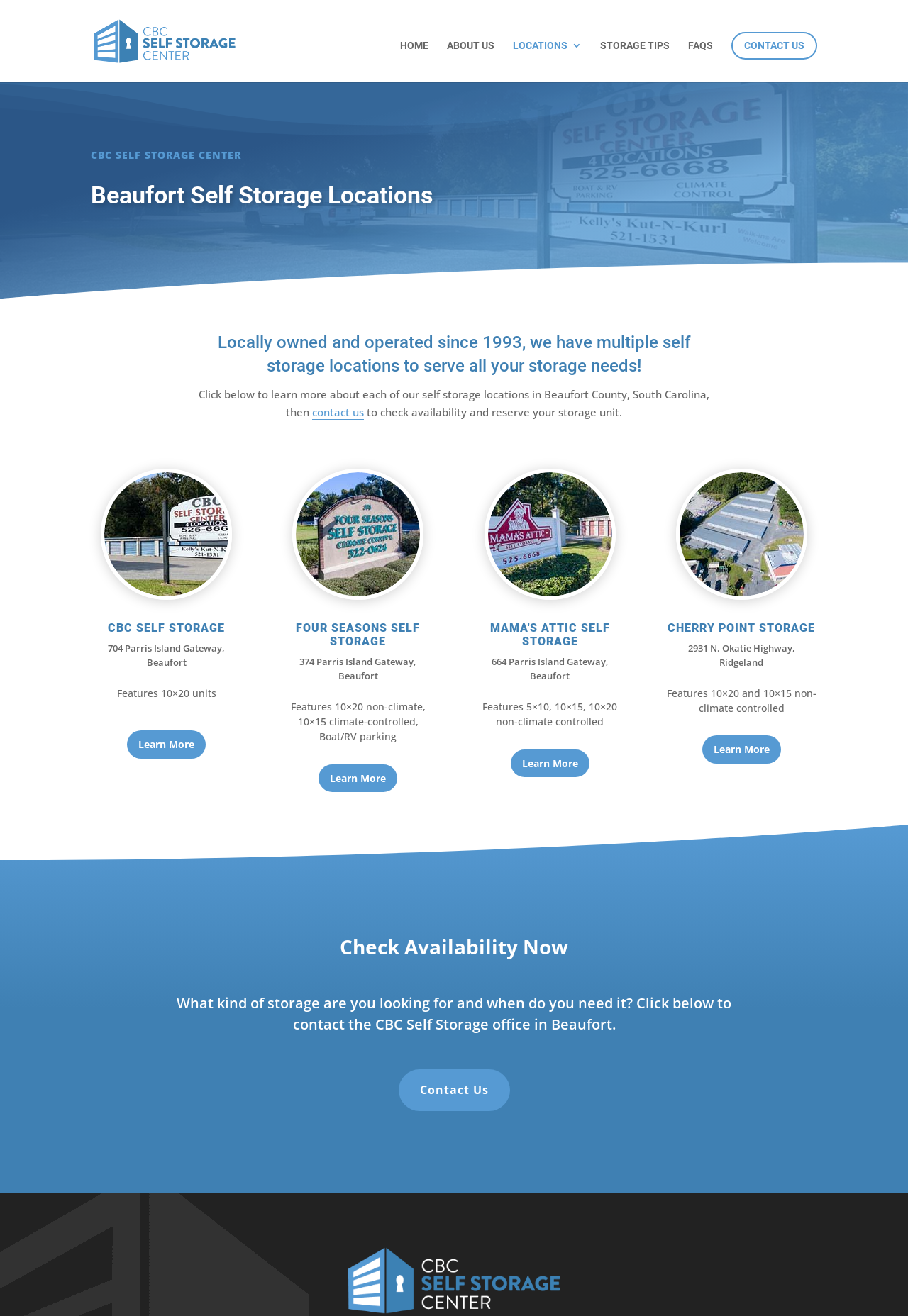Please specify the bounding box coordinates of the clickable region necessary for completing the following instruction: "Learn more about CBC SELF STORAGE". The coordinates must consist of four float numbers between 0 and 1, i.e., [left, top, right, bottom].

[0.14, 0.555, 0.227, 0.577]